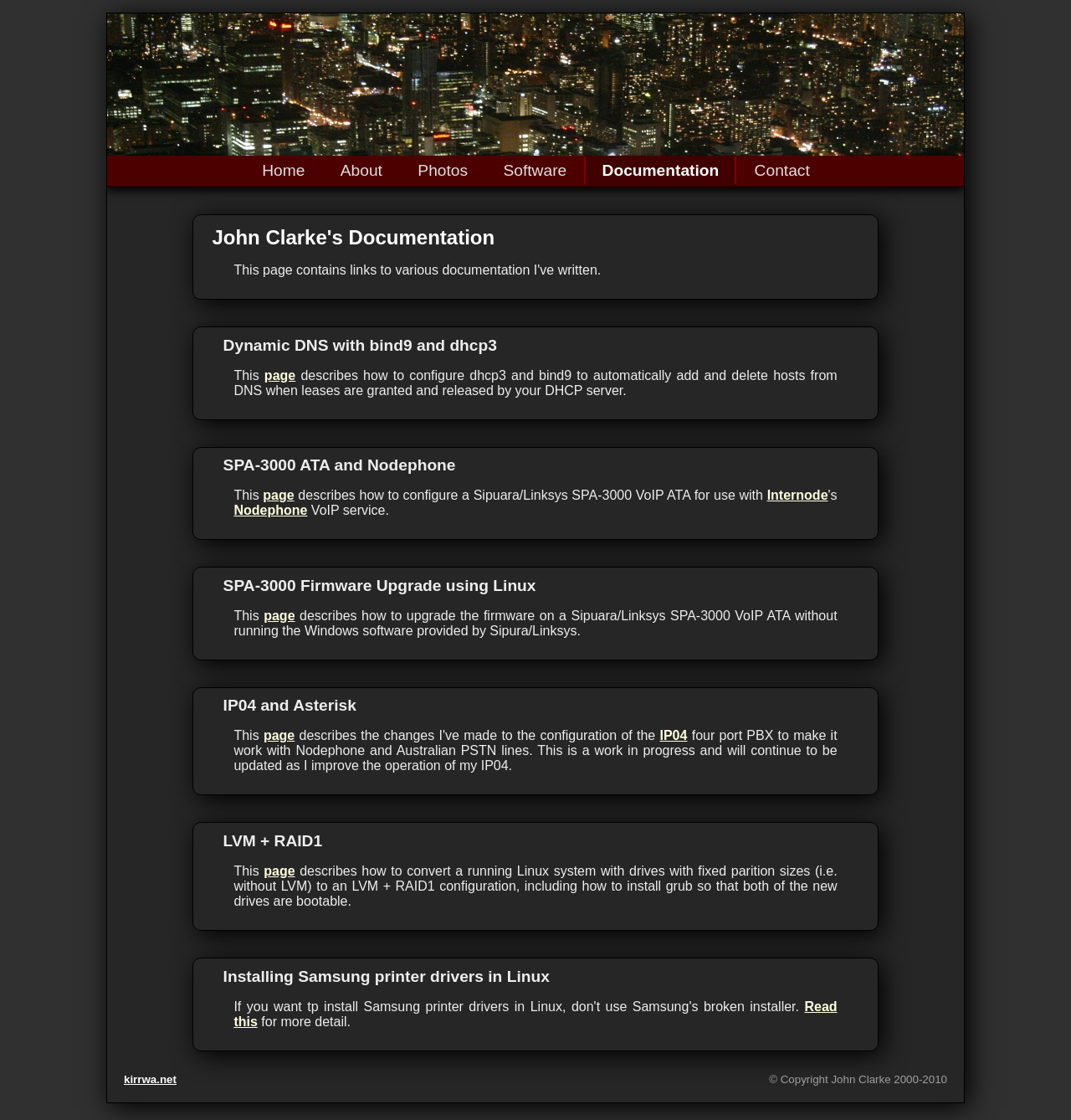Provide the bounding box for the UI element matching this description: "page".

[0.246, 0.651, 0.275, 0.663]